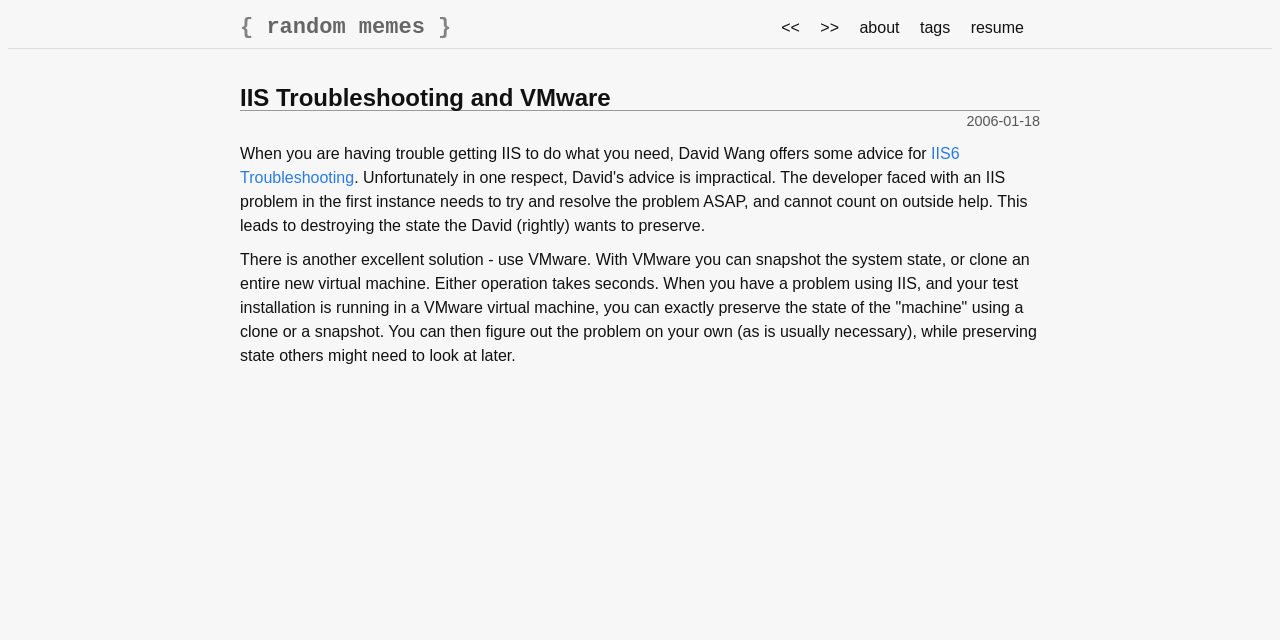Give a succinct answer to this question in a single word or phrase: 
What is the date of the article?

2006-01-18